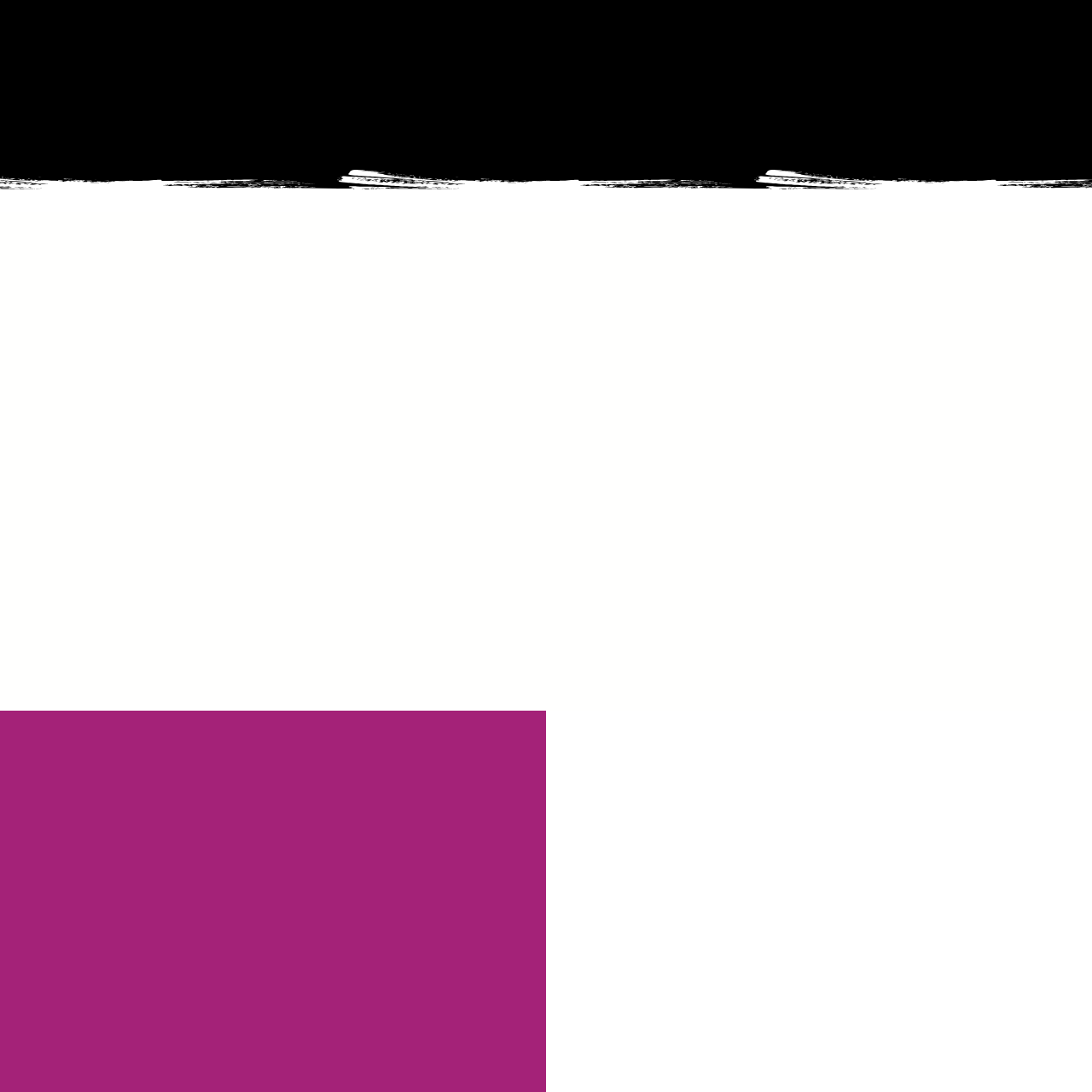Offer a thorough and descriptive summary of the image captured in the red bounding box.

The image depicts a graphical representation related to fitness equipment, specifically a pull-up assist band. This device is designed to aid users in performing pull-ups by providing assistance that reduces the amount of body weight lifted. The pull-up assist band is often portable, making it suitable for travel, business trips, or home workouts. Its compact design allows it to be easily packed into a pouch, ensuring convenience during transit. Highlighted is the versatility of the band, illustrating its role in supporting fitness activities for various skill levels, whether at home or on the go.